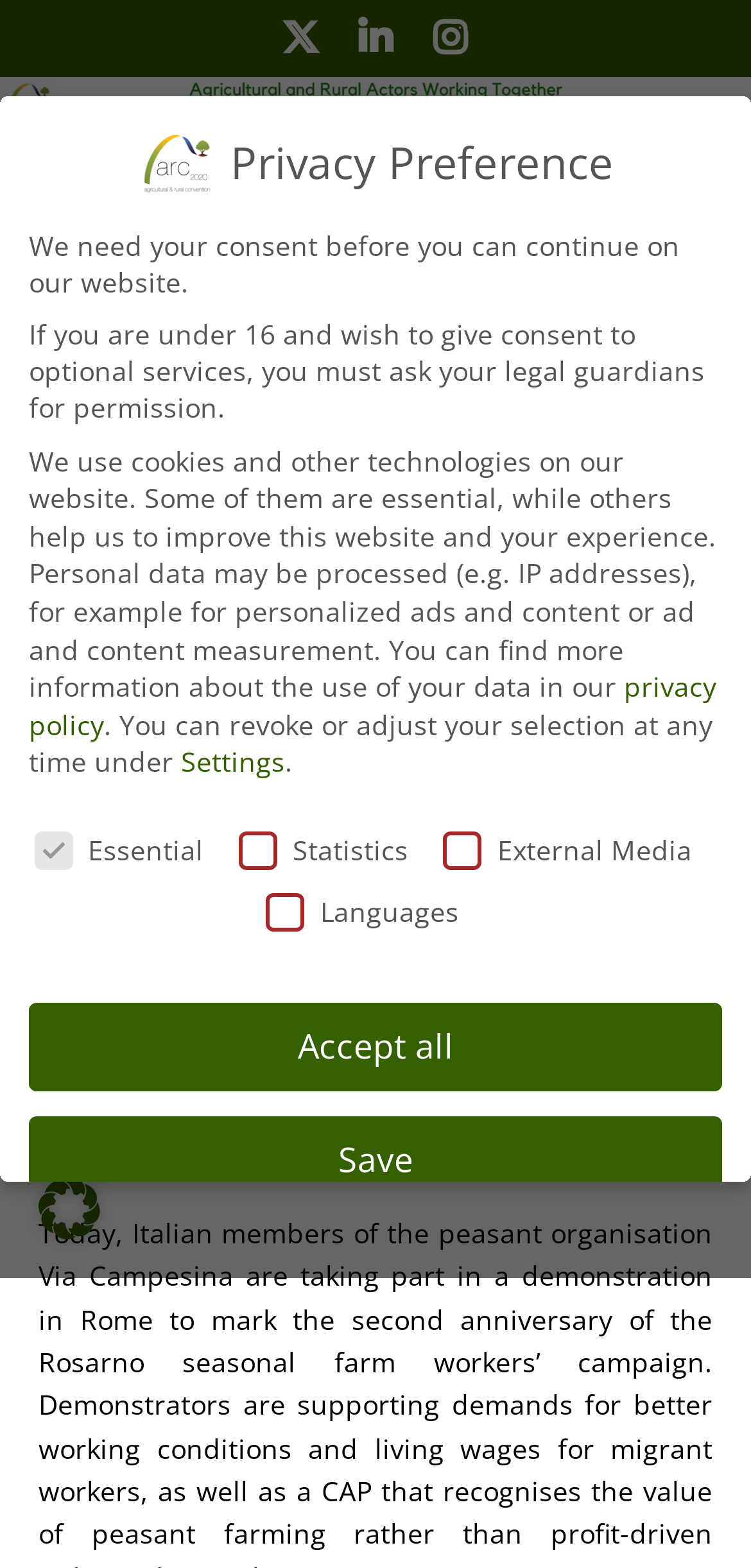Could you find the bounding box coordinates of the clickable area to complete this instruction: "View the image"?

[0.16, 0.476, 0.84, 0.722]